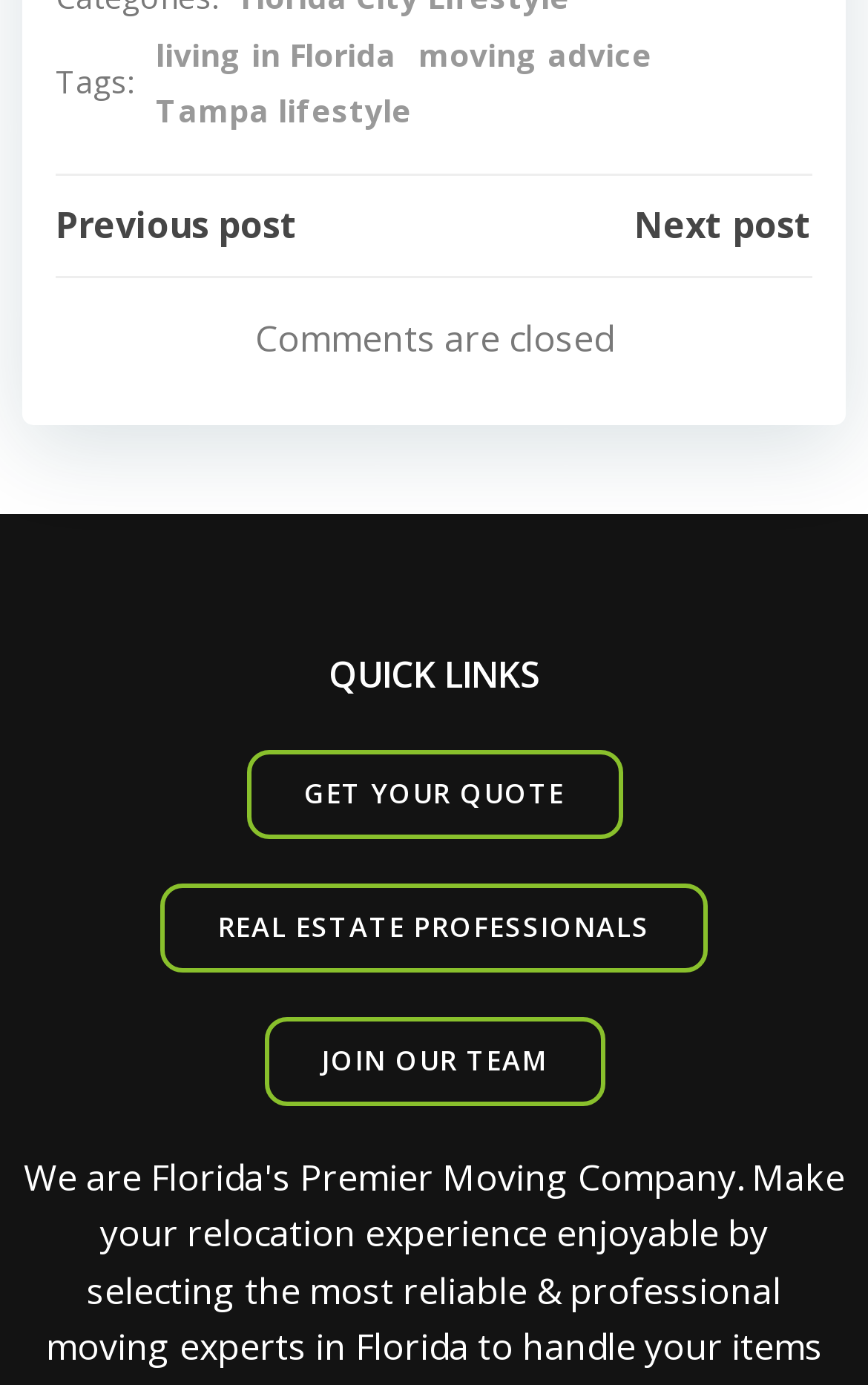How many links are there in the top section of the webpage?
Using the image as a reference, answer the question with a short word or phrase.

3